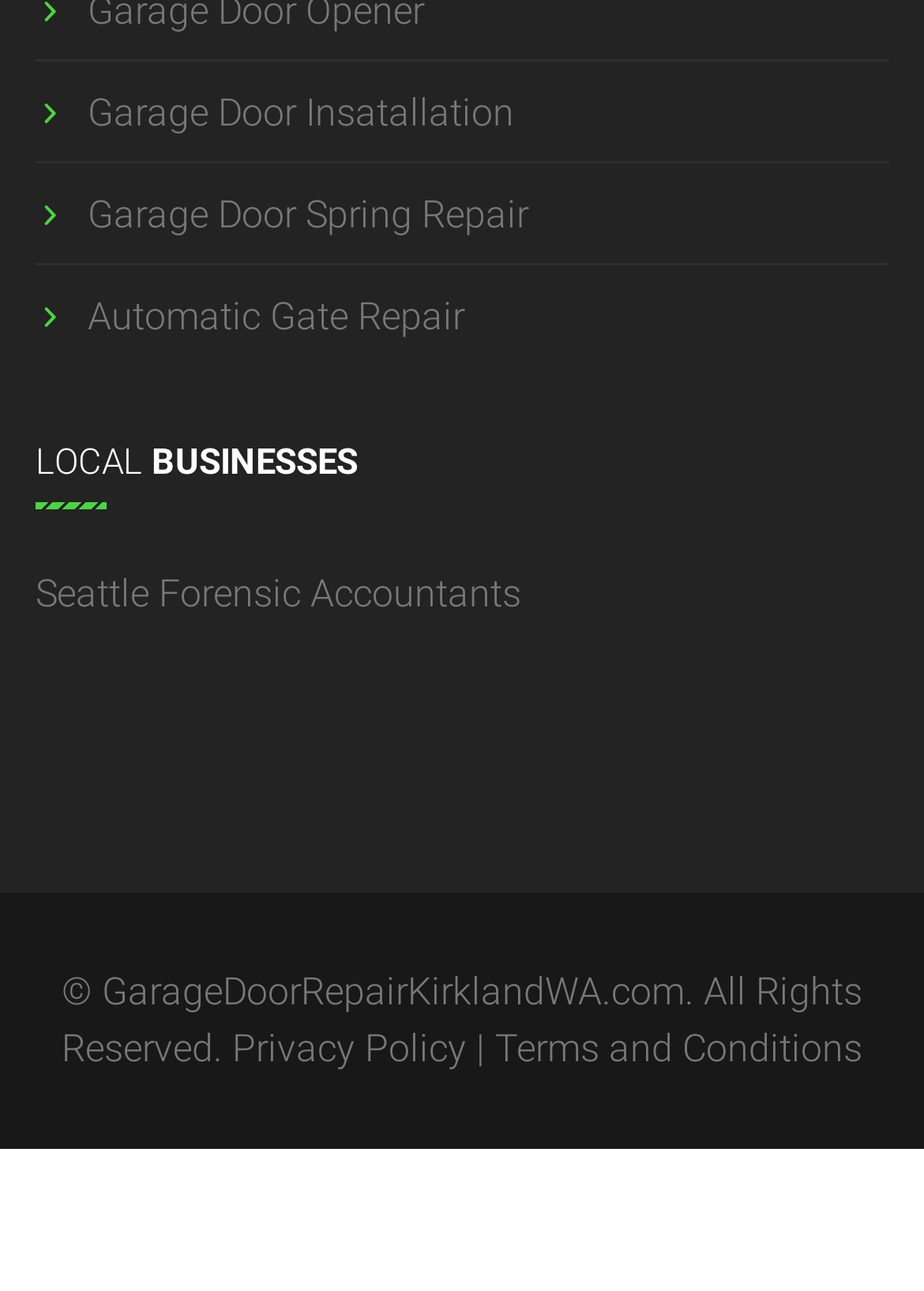How many links are there at the bottom of the webpage?
With the help of the image, please provide a detailed response to the question.

At the bottom of the webpage, there are three links: 'Privacy Policy', 'Terms and Conditions', and a separator '|' in between.